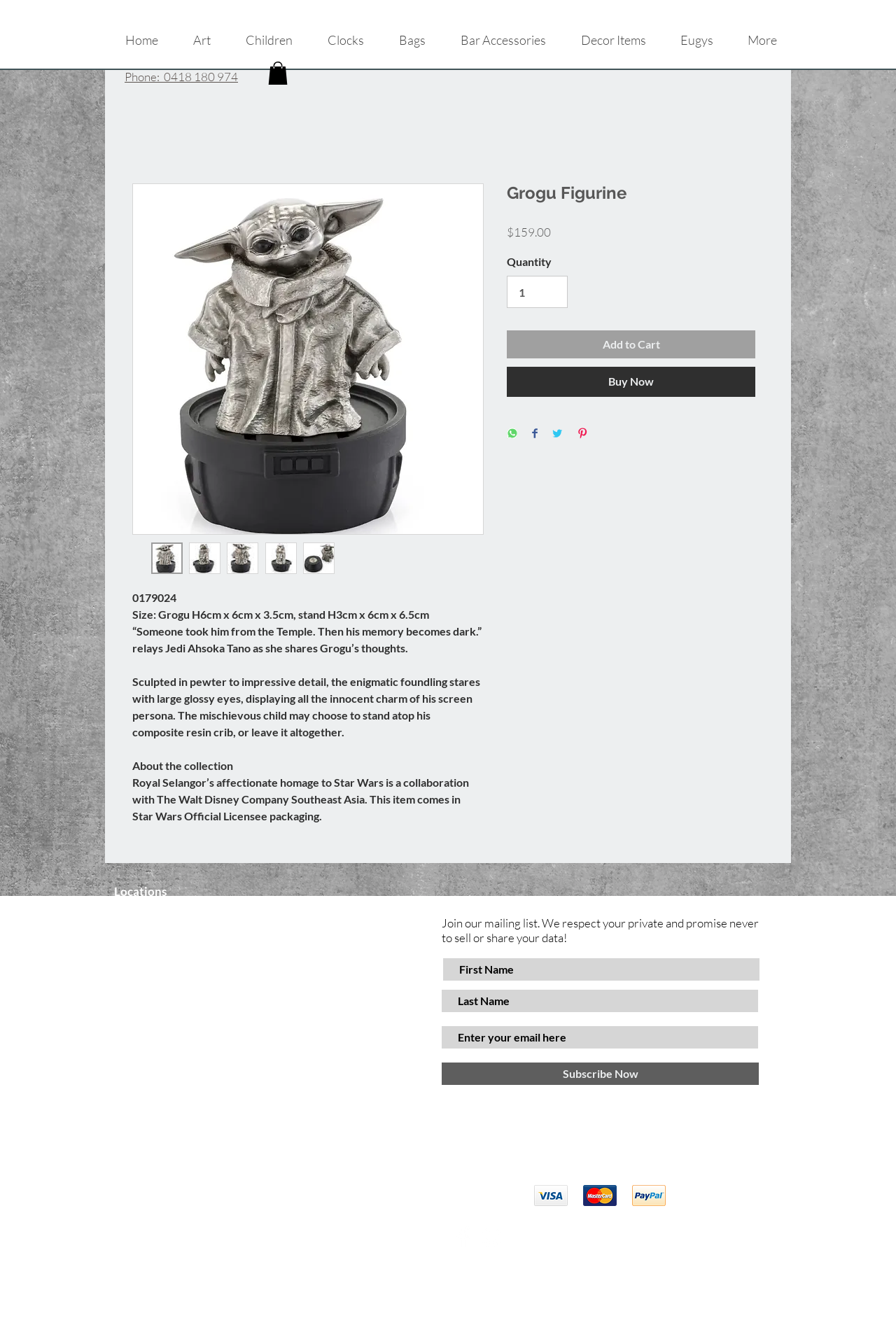Please provide a one-word or phrase answer to the question: 
What is the name of the collection?

Star Wars